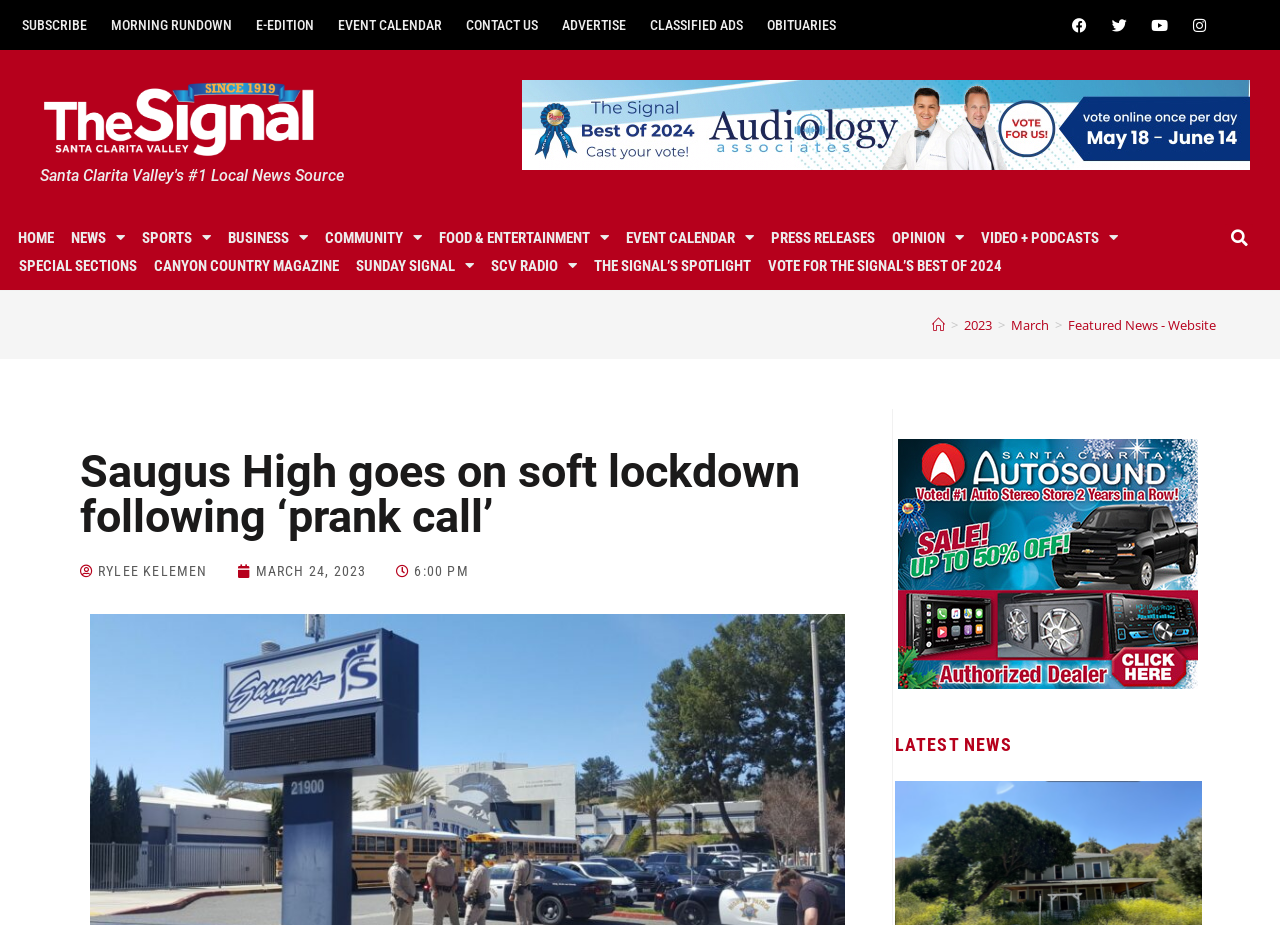Identify the bounding box coordinates for the region to click in order to carry out this instruction: "Search for news". Provide the coordinates using four float numbers between 0 and 1, formatted as [left, top, right, bottom].

[0.951, 0.242, 0.985, 0.273]